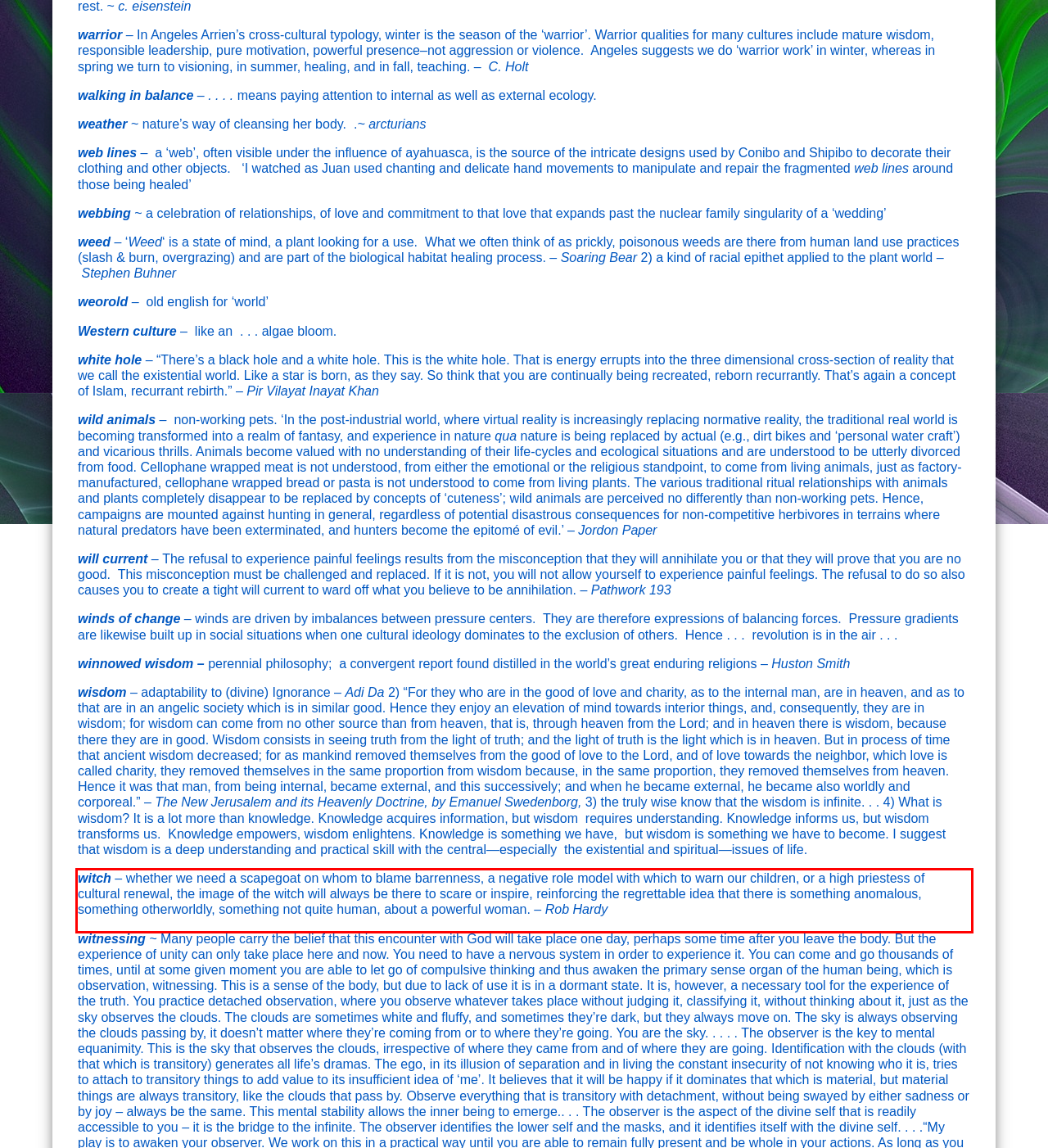Given the screenshot of a webpage, identify the red rectangle bounding box and recognize the text content inside it, generating the extracted text.

witch – whether we need a scapegoat on whom to blame barrenness, a negative role model with which to warn our children, or a high priestess of cultural renewal, the image of the witch will always be there to scare or inspire, reinforcing the regrettable idea that there is something anomalous, something otherworldly, something not quite human, about a powerful woman. – Rob Hardy